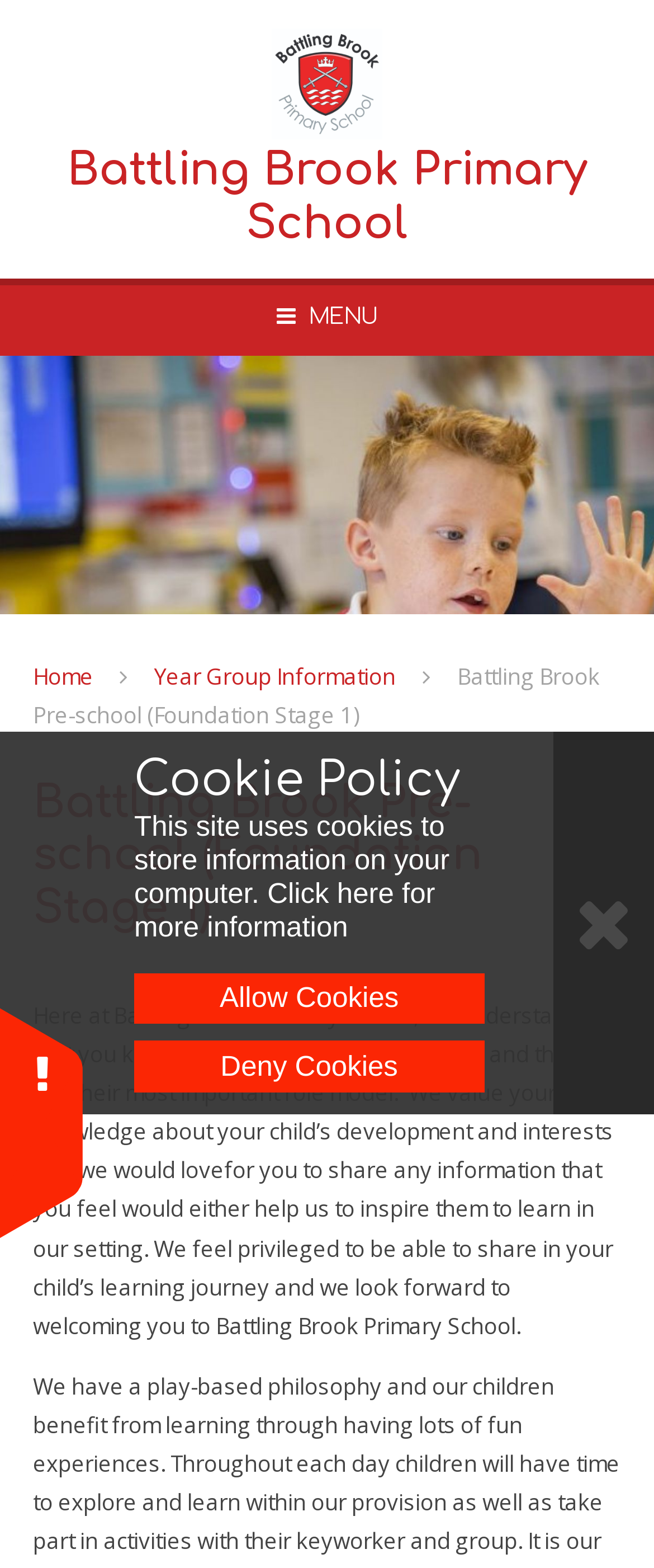Determine the bounding box for the HTML element described here: "Log In". The coordinates should be given as [left, top, right, bottom] with each number being a float between 0 and 1.

None